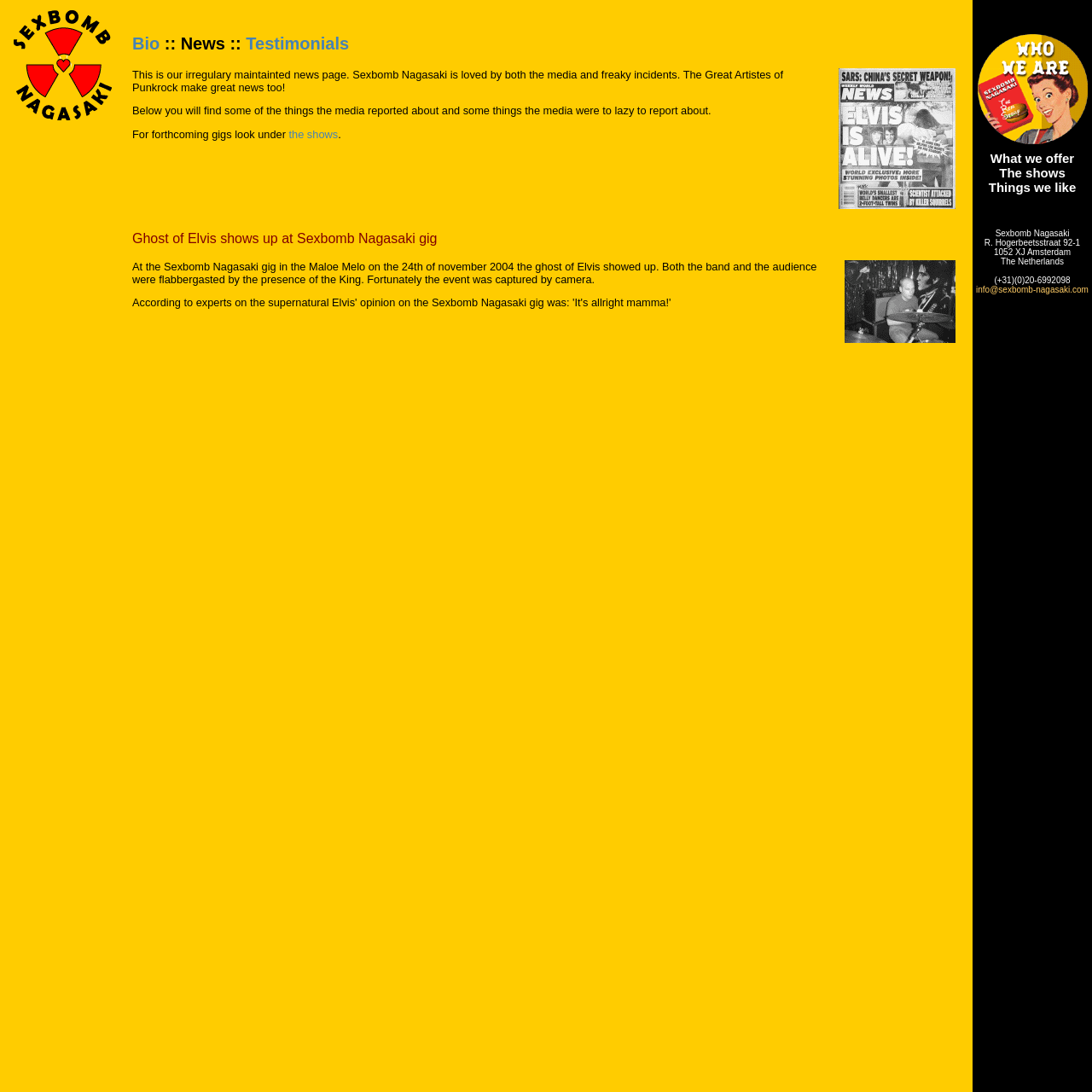Provide the bounding box coordinates of the HTML element described as: "What we offer". The bounding box coordinates should be four float numbers between 0 and 1, i.e., [left, top, right, bottom].

[0.907, 0.138, 0.984, 0.152]